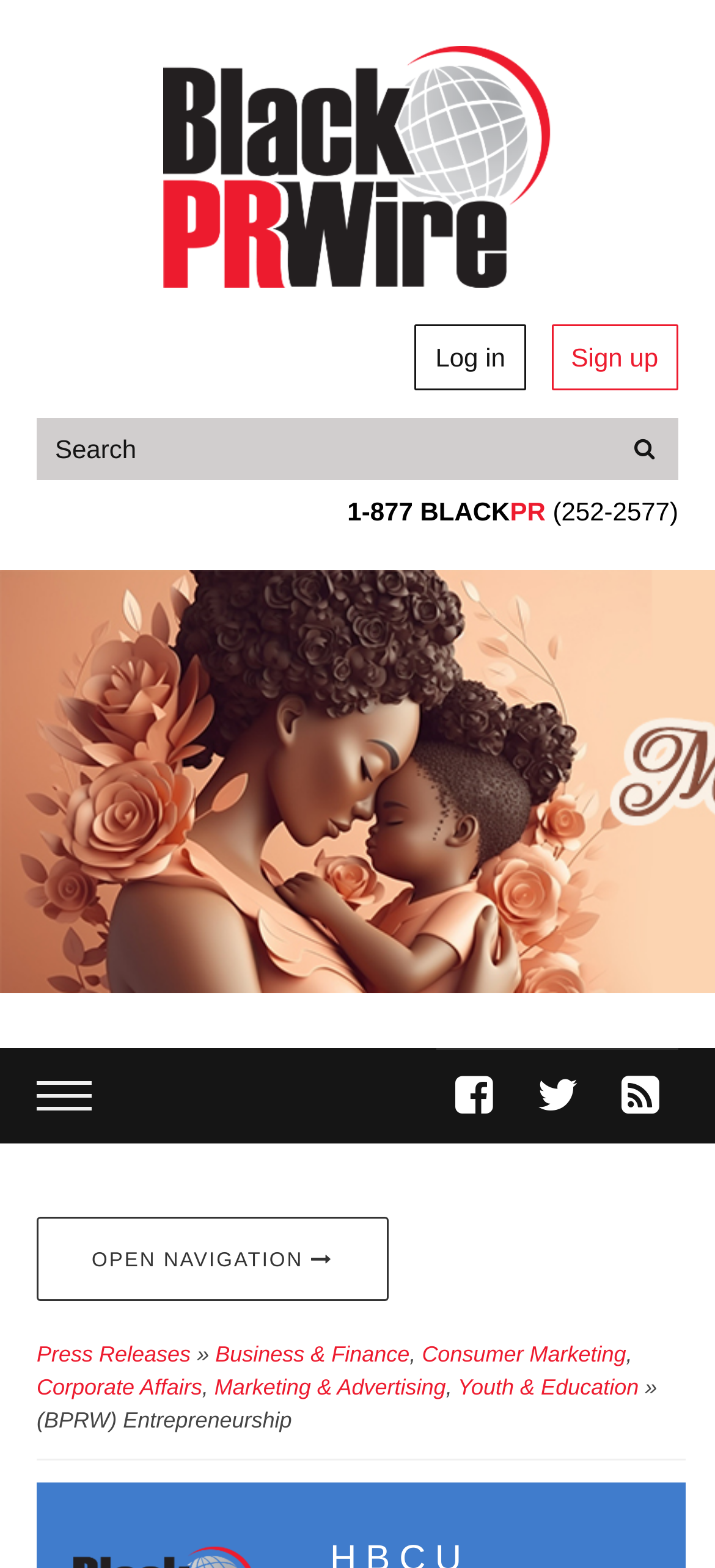How many social media links are available?
Give a one-word or short-phrase answer derived from the screenshot.

3